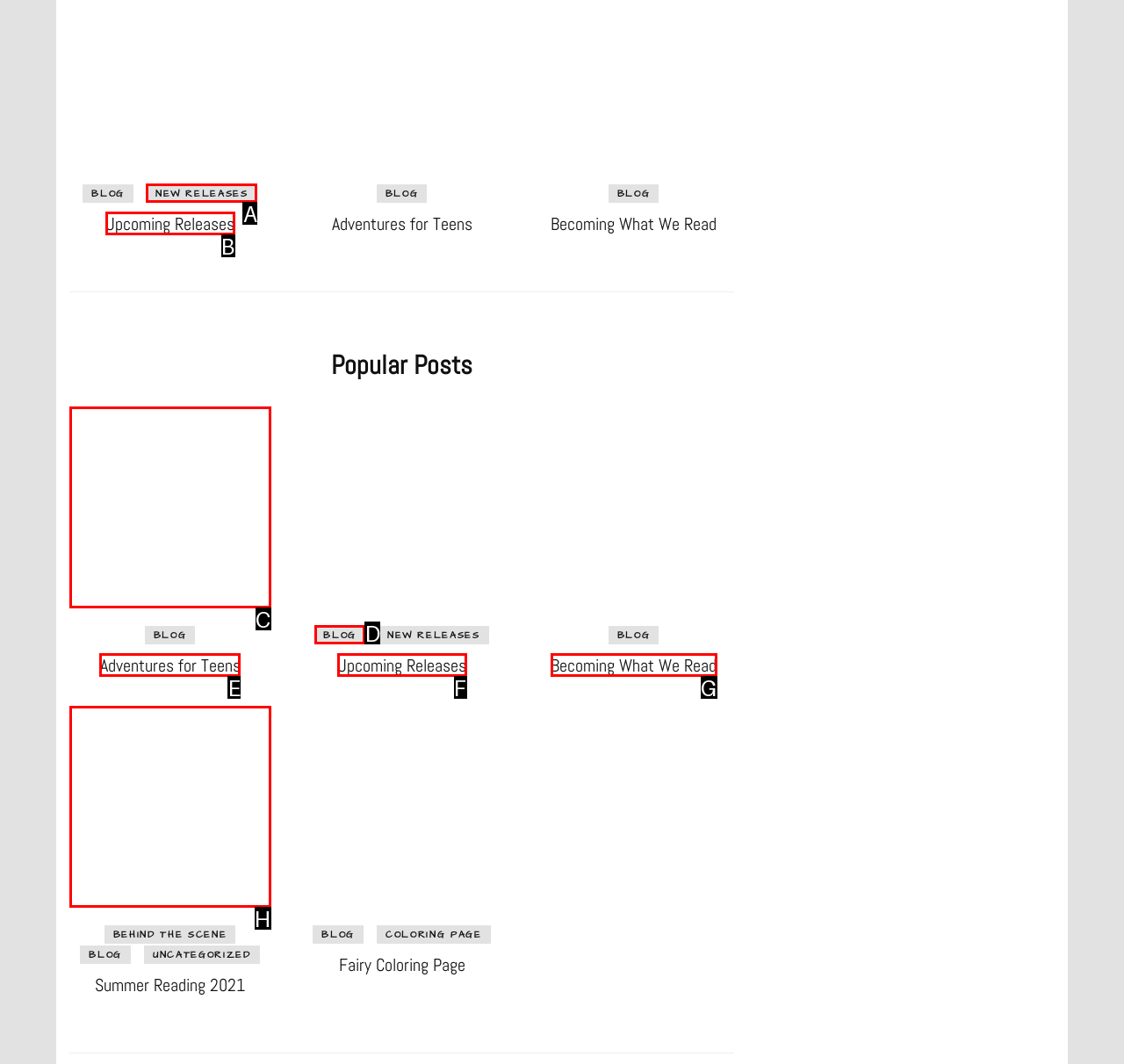Using the given description: Ingress on Telegram, identify the HTML element that corresponds best. Answer with the letter of the correct option from the available choices.

None